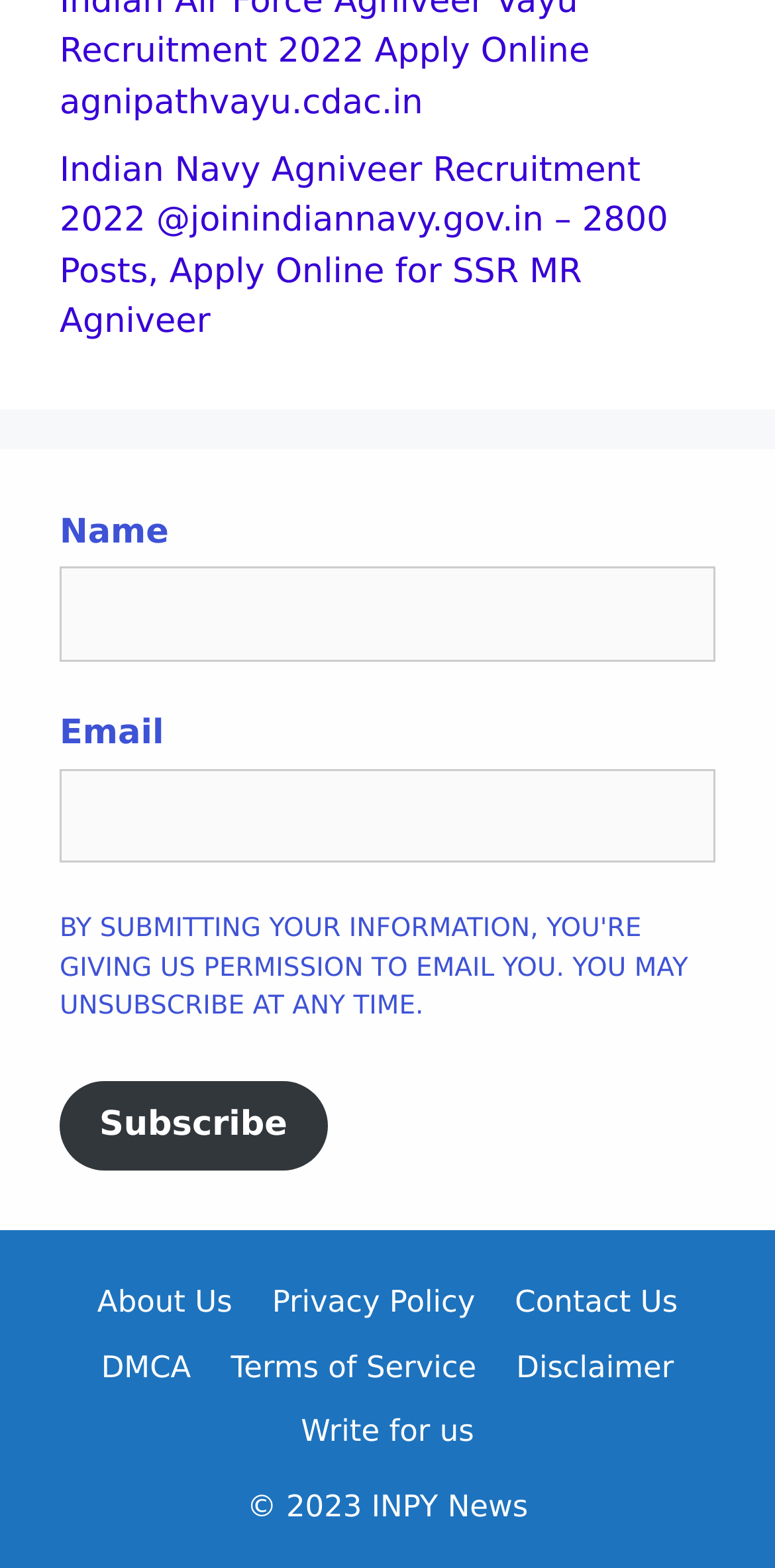Can you find the bounding box coordinates for the UI element given this description: "Subscribe"? Provide the coordinates as four float numbers between 0 and 1: [left, top, right, bottom].

[0.077, 0.689, 0.422, 0.747]